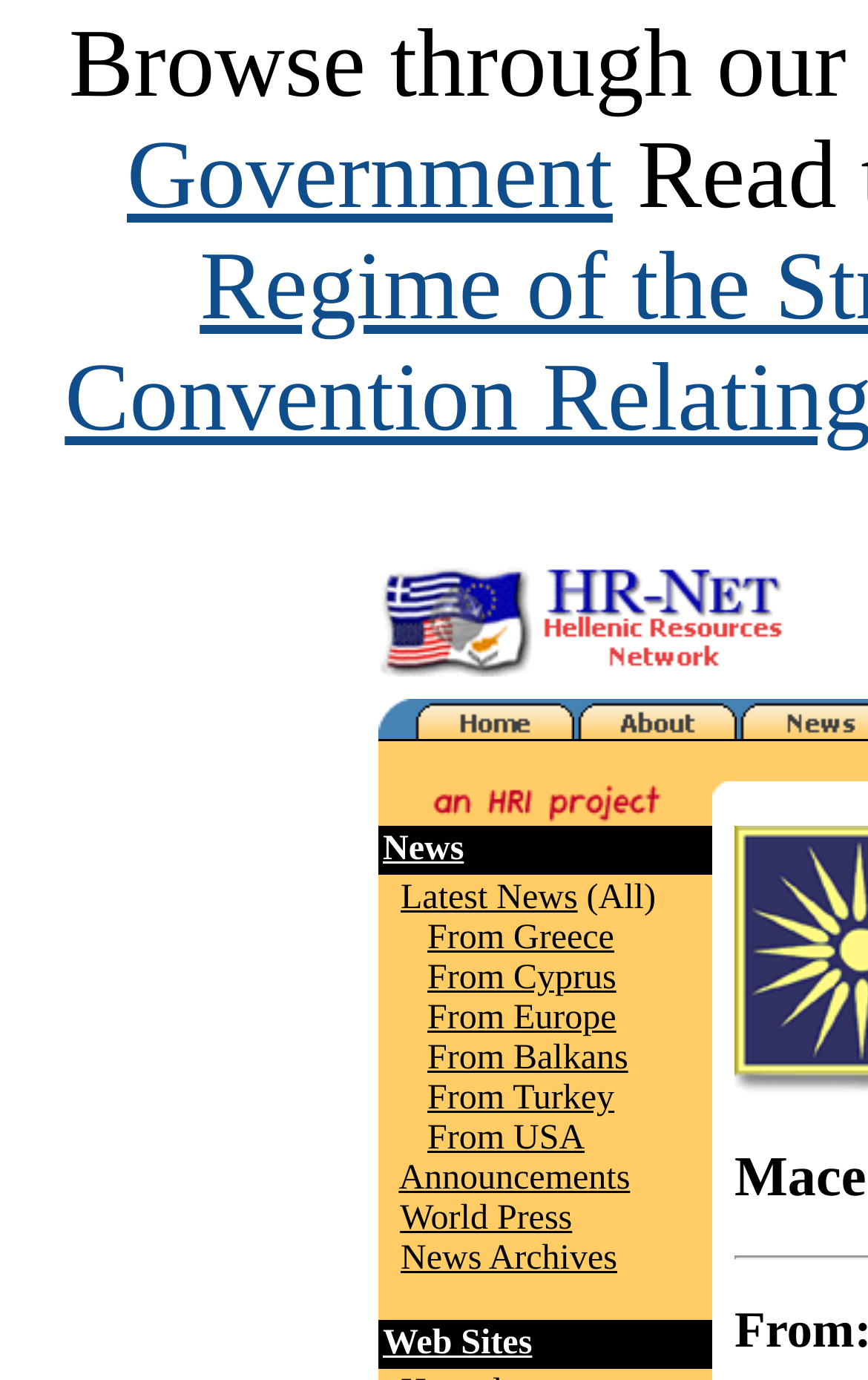Please find the bounding box coordinates of the clickable region needed to complete the following instruction: "Read Latest News". The bounding box coordinates must consist of four float numbers between 0 and 1, i.e., [left, top, right, bottom].

[0.462, 0.637, 0.665, 0.665]